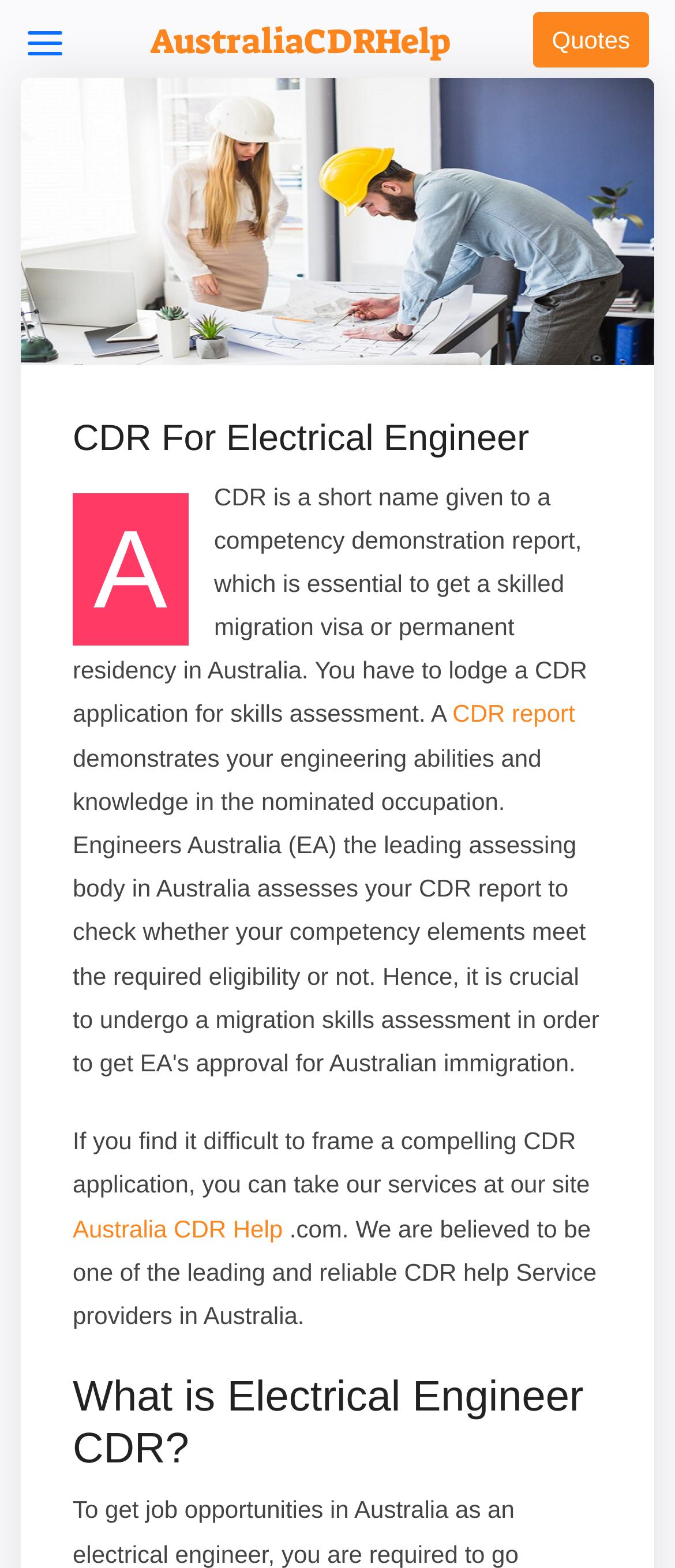What is the purpose of a CDR report?
Could you answer the question in a detailed manner, providing as much information as possible?

The webpage mentions that a CDR report is essential to get a skilled migration visa or permanent residency in Australia, which suggests that the purpose of a CDR report is to support a visa application.